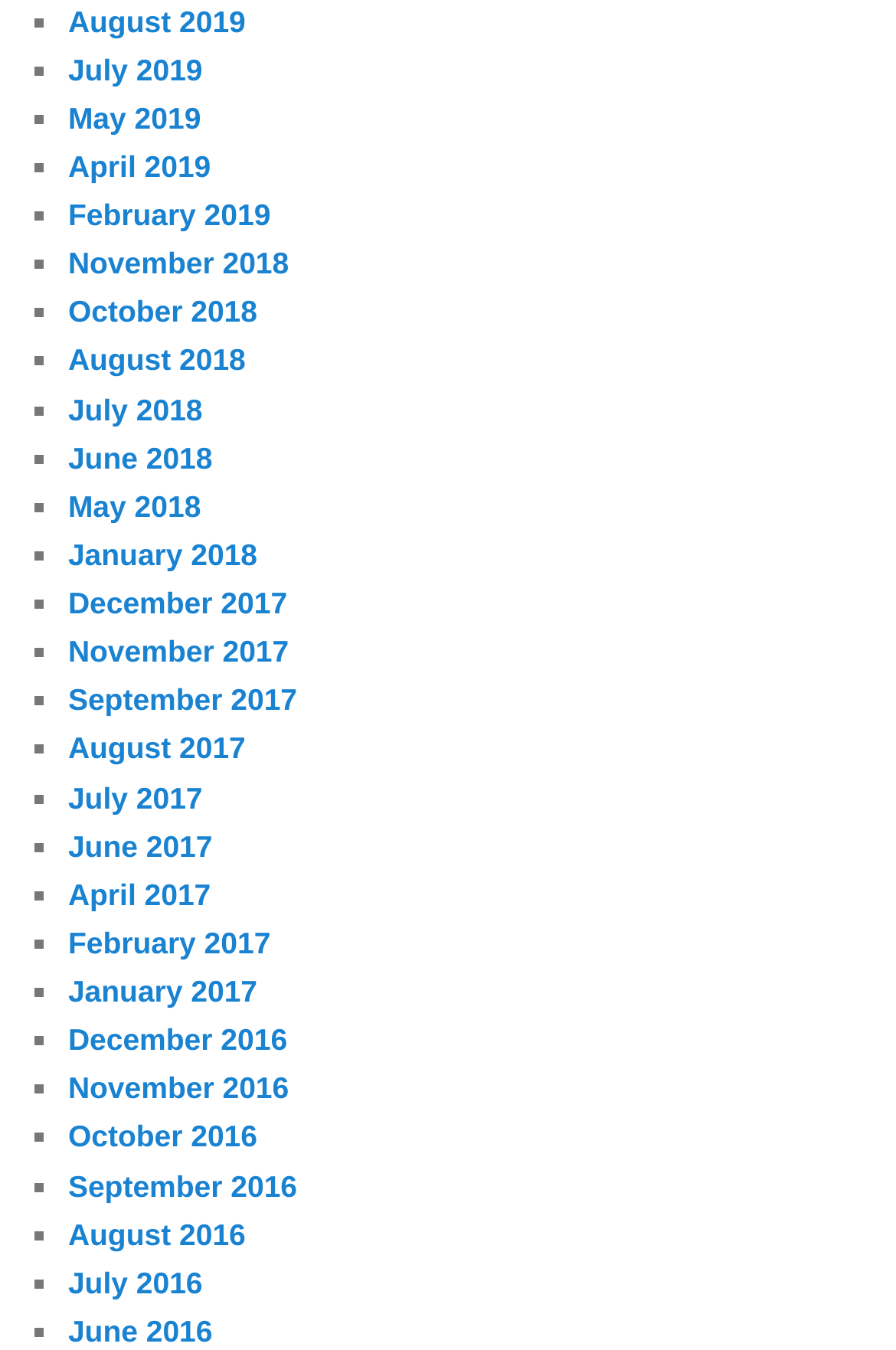Please identify the bounding box coordinates of the element I should click to complete this instruction: 'View July 2018'. The coordinates should be given as four float numbers between 0 and 1, like this: [left, top, right, bottom].

[0.076, 0.29, 0.226, 0.316]